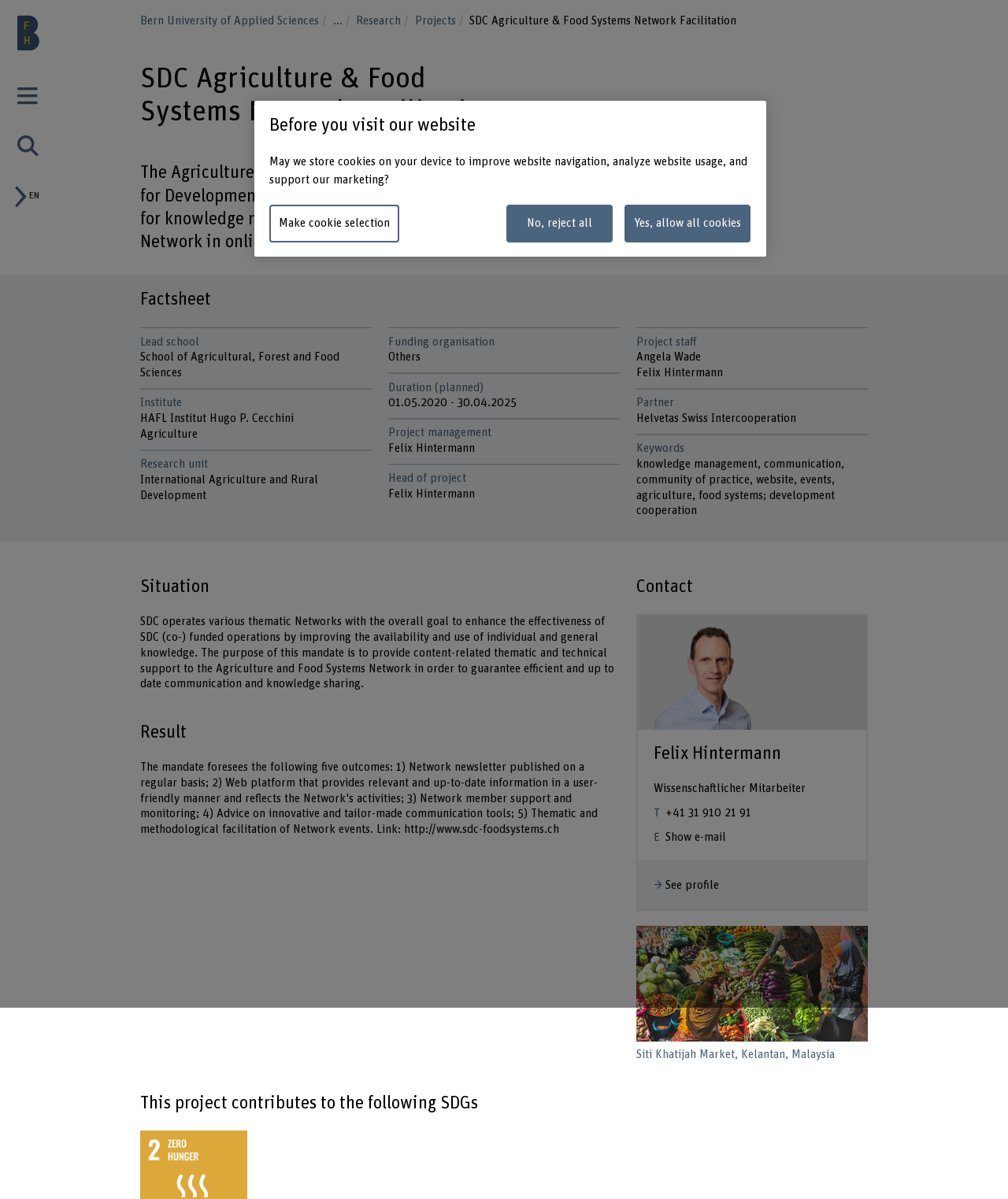Locate the bounding box coordinates of the element that should be clicked to fulfill the instruction: "Click the 'Bern University of Applied Sciences' link".

[0.017, 0.01, 0.103, 0.042]